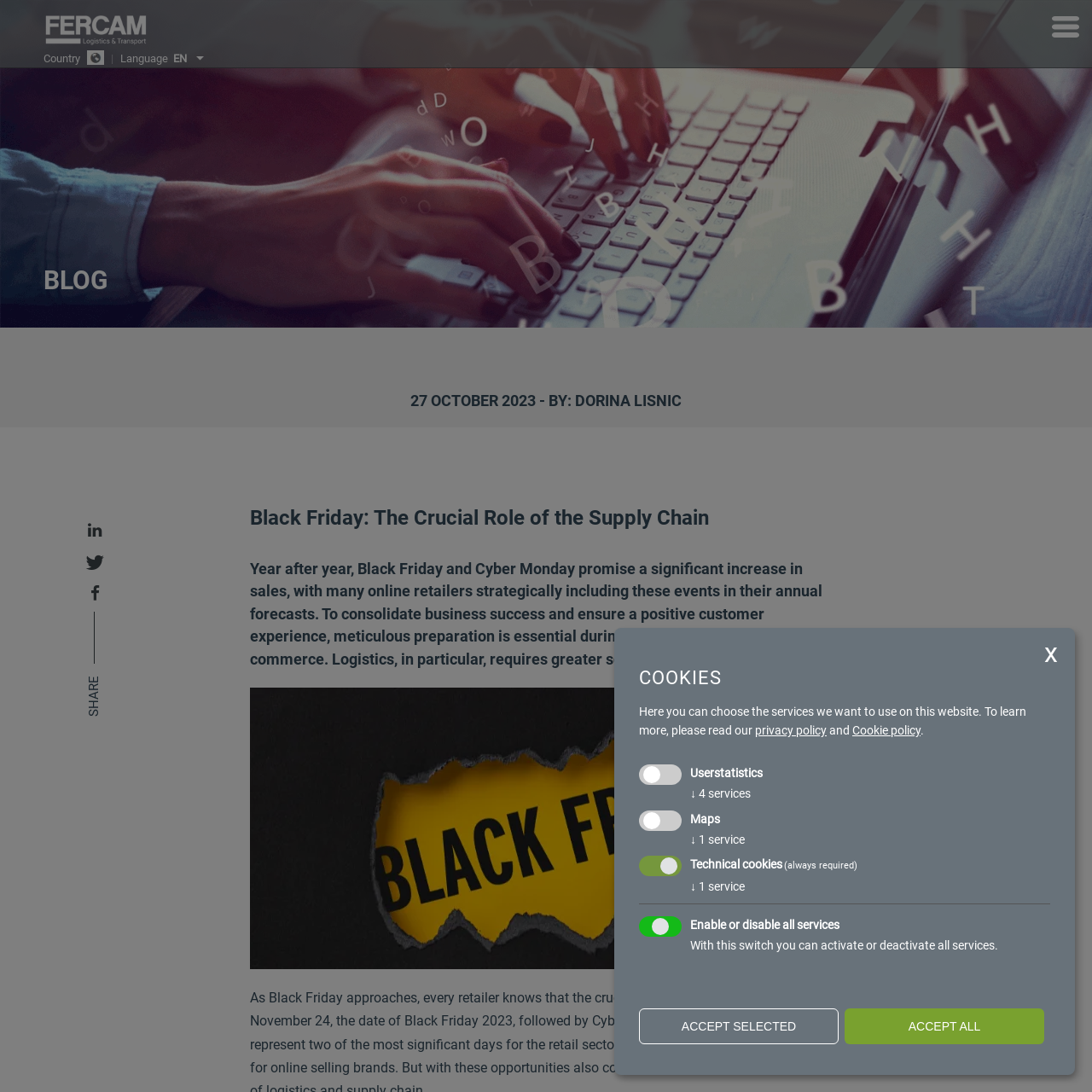Please answer the following question using a single word or phrase: 
What is the date of Black Friday 2023?

November 24